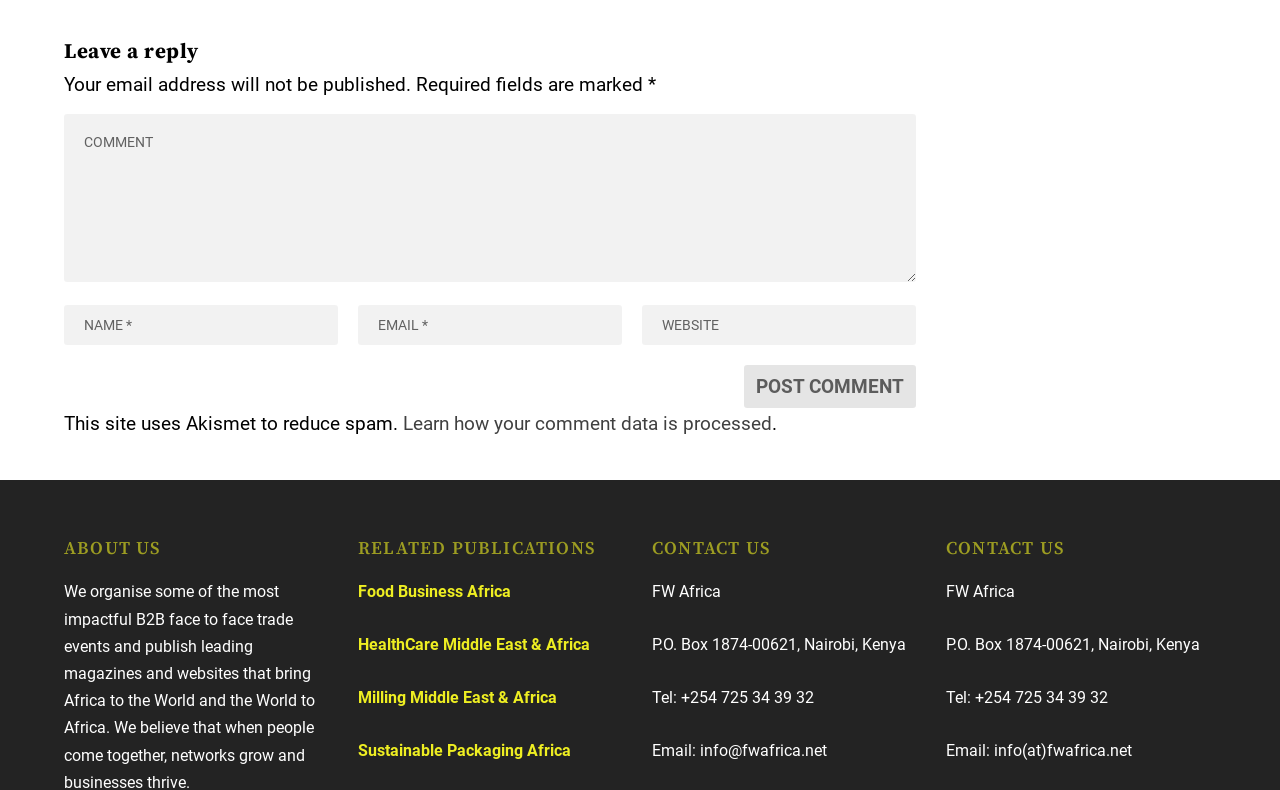Indicate the bounding box coordinates of the element that needs to be clicked to satisfy the following instruction: "Enter your email". The coordinates should be four float numbers between 0 and 1, i.e., [left, top, right, bottom].

[0.28, 0.351, 0.486, 0.401]